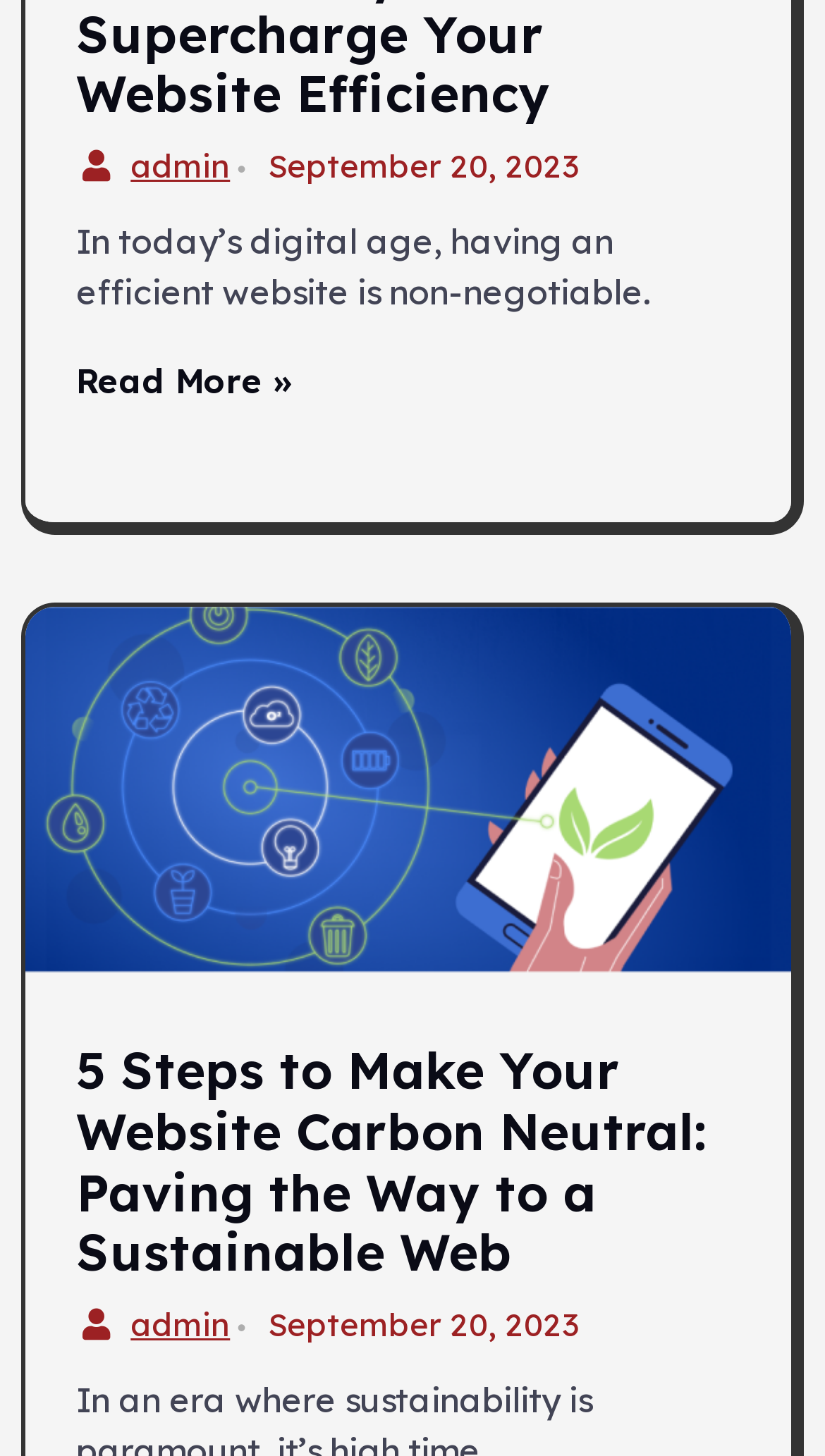Use a single word or phrase to answer the following:
What is the purpose of the link 'Read More »'?

To read the full article